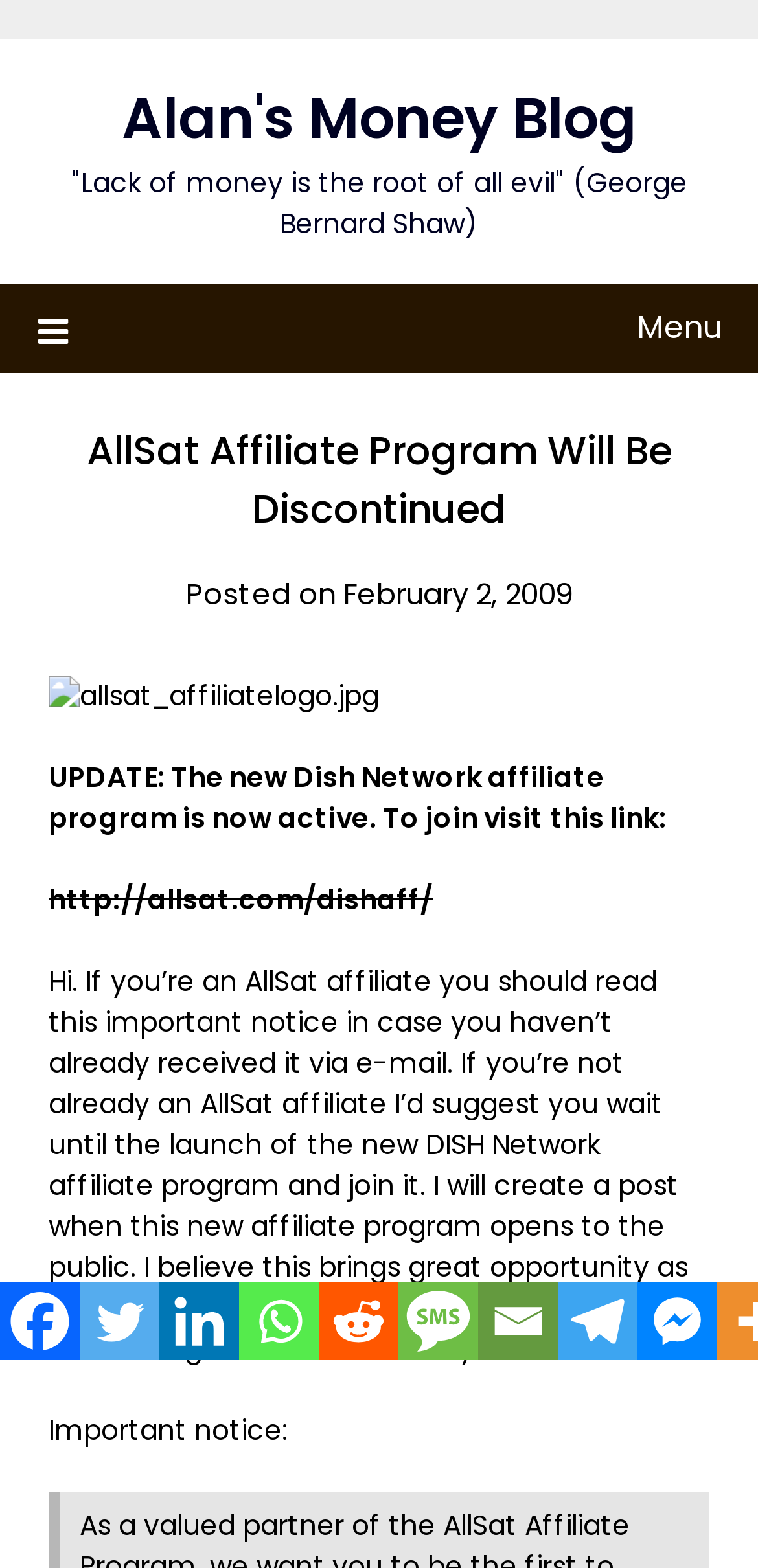Identify the bounding box coordinates for the UI element described as: "Alan's Money Blog".

[0.16, 0.051, 0.84, 0.1]